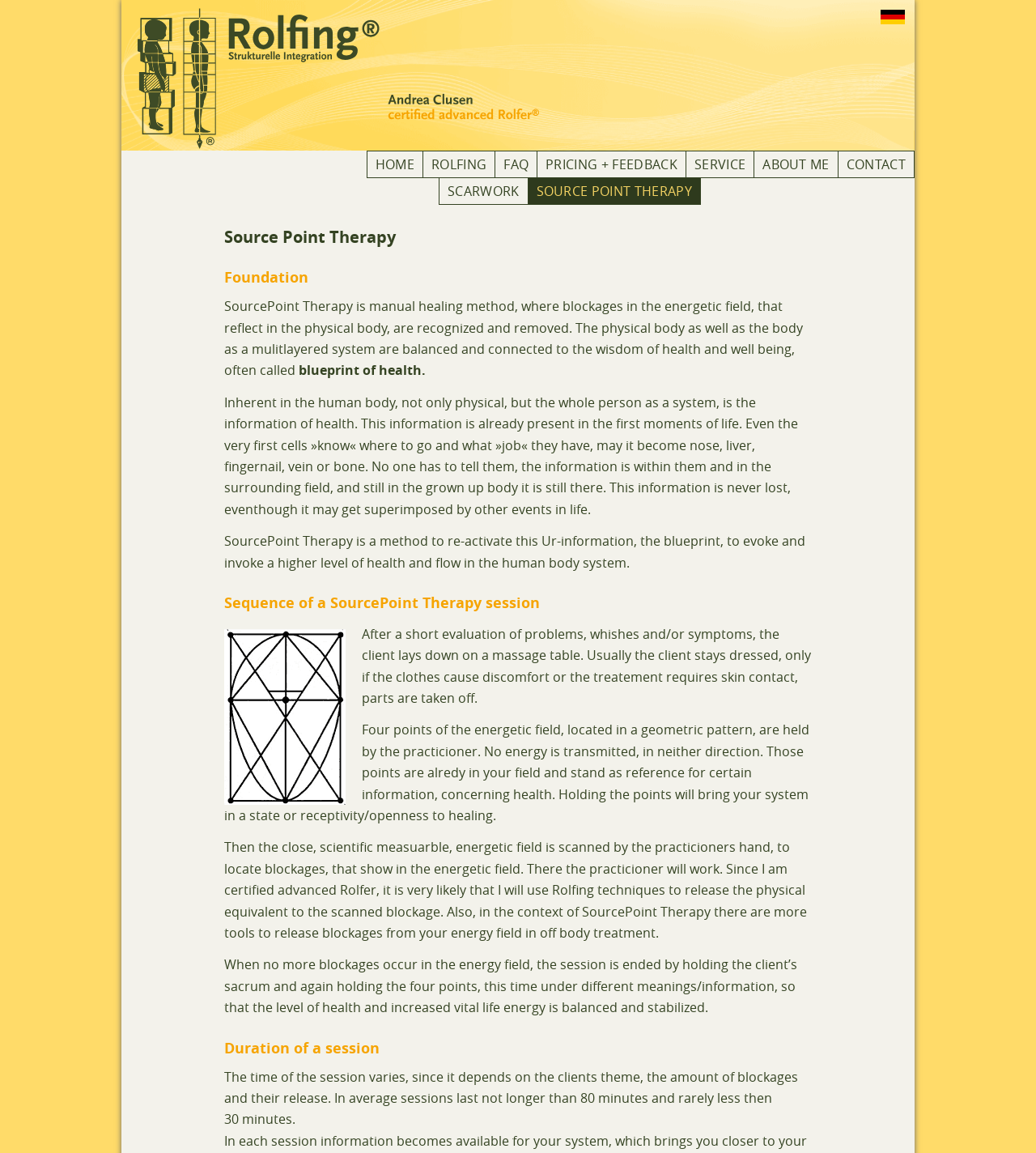What is the purpose of holding four points of the energetic field in a SourcePoint Therapy session?
Please provide a comprehensive answer based on the visual information in the image.

I determined the answer by reading the description of the sequence of a SourcePoint Therapy session, which states that holding the four points of the energetic field brings the system into a state of receptivity/openness to healing.